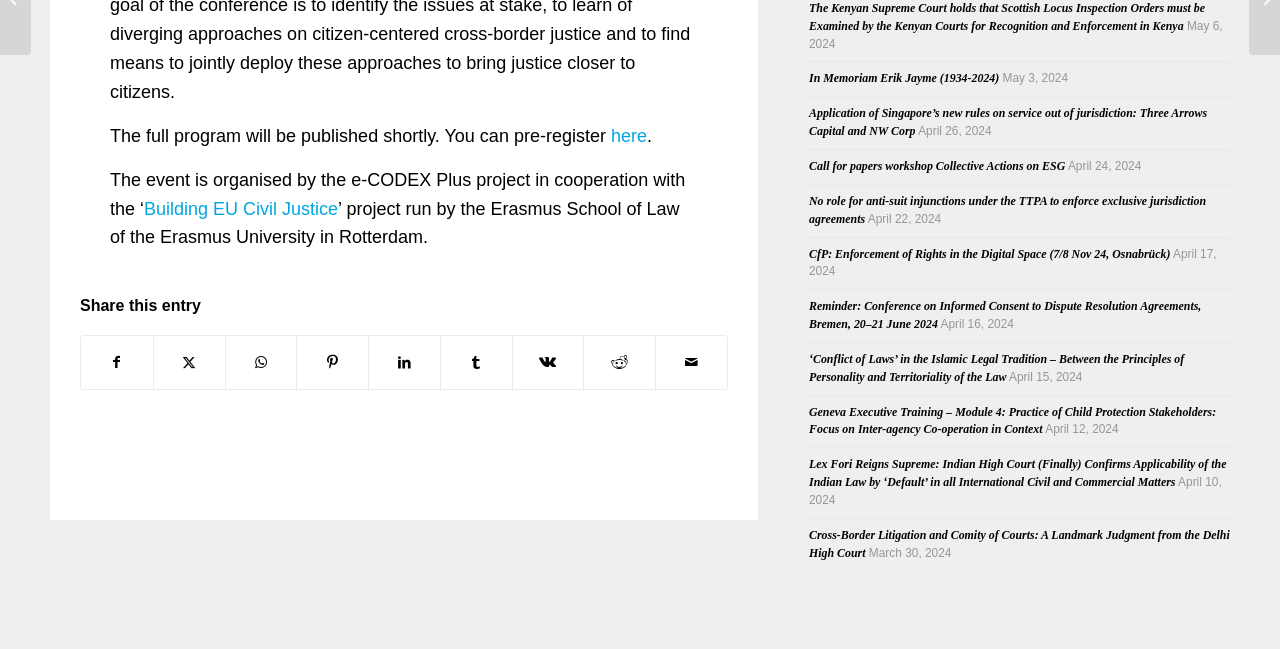Please find the bounding box for the UI component described as follows: "Share on Reddit".

[0.457, 0.518, 0.512, 0.6]